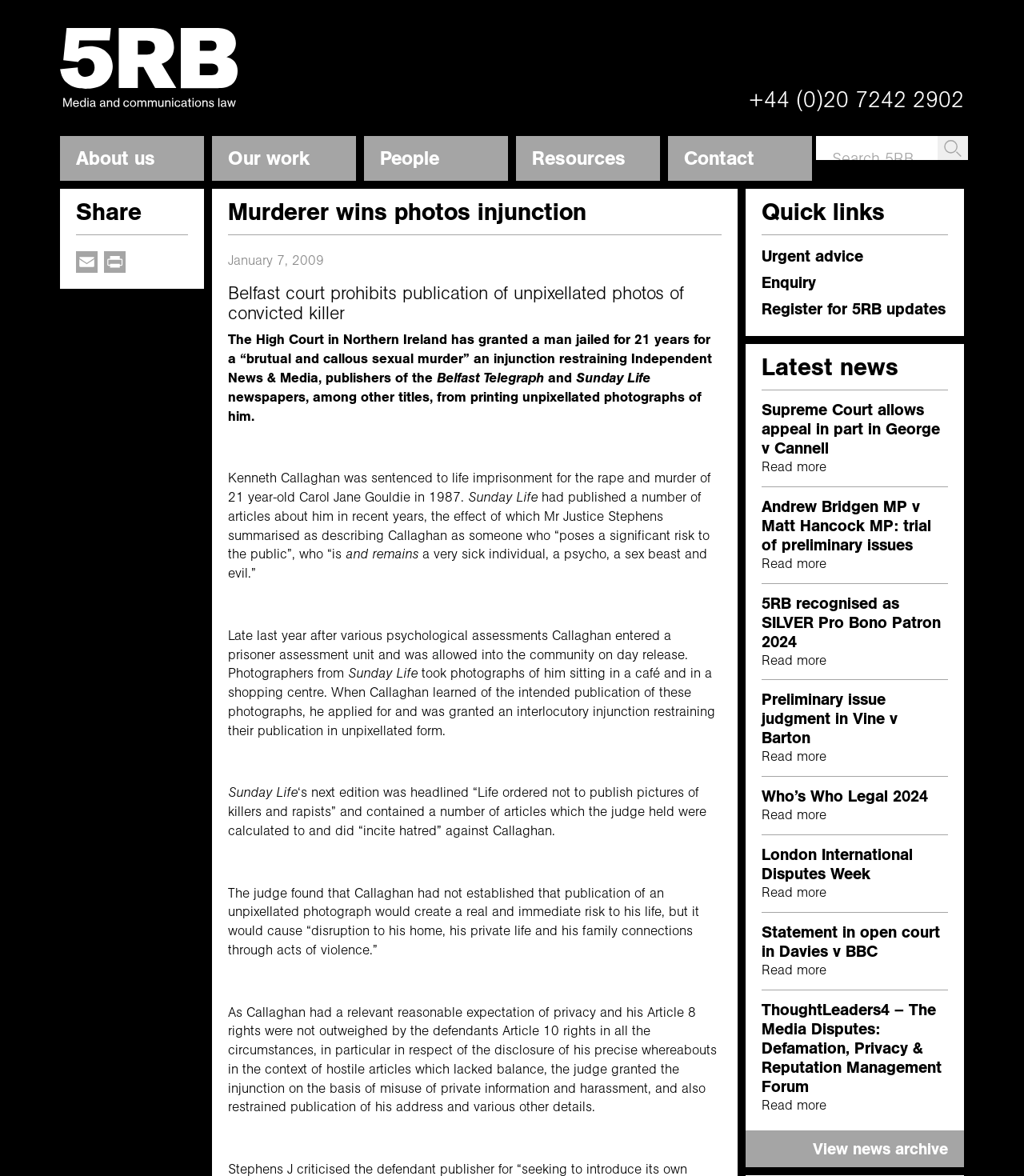What is the name of the court that granted the injunction?
Provide a thorough and detailed answer to the question.

The answer can be found in the article text, where it is mentioned that 'The High Court in Northern Ireland has granted a man jailed for 21 years for a “brutal and callous sexual murder” an injunction restraining Independent News & Media, publishers of the Belfast Telegraph...'.